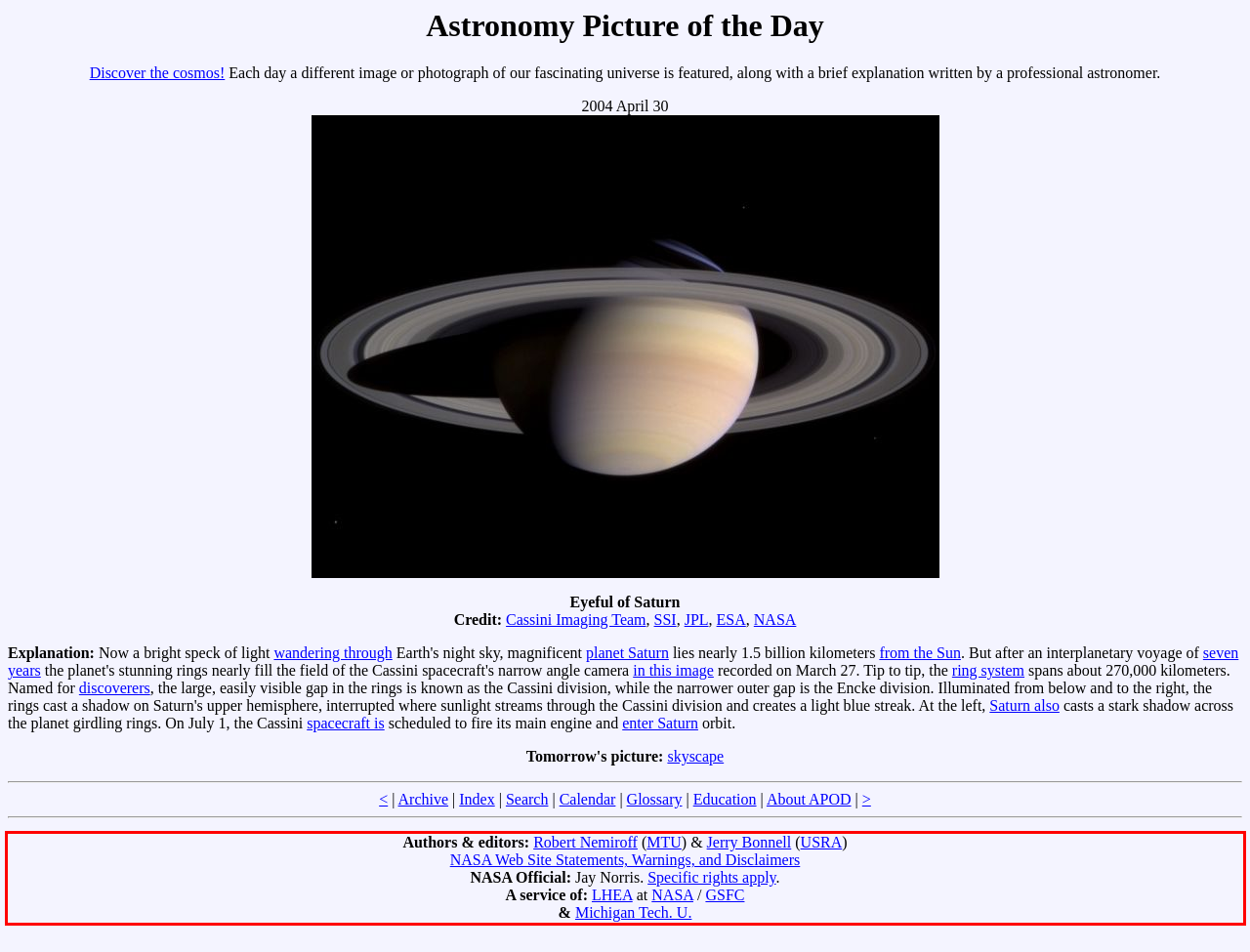You are provided with a screenshot of a webpage containing a red bounding box. Please extract the text enclosed by this red bounding box.

Authors & editors: Robert Nemiroff (MTU) & Jerry Bonnell (USRA) NASA Web Site Statements, Warnings, and Disclaimers NASA Official: Jay Norris. Specific rights apply. A service of: LHEA at NASA / GSFC & Michigan Tech. U.